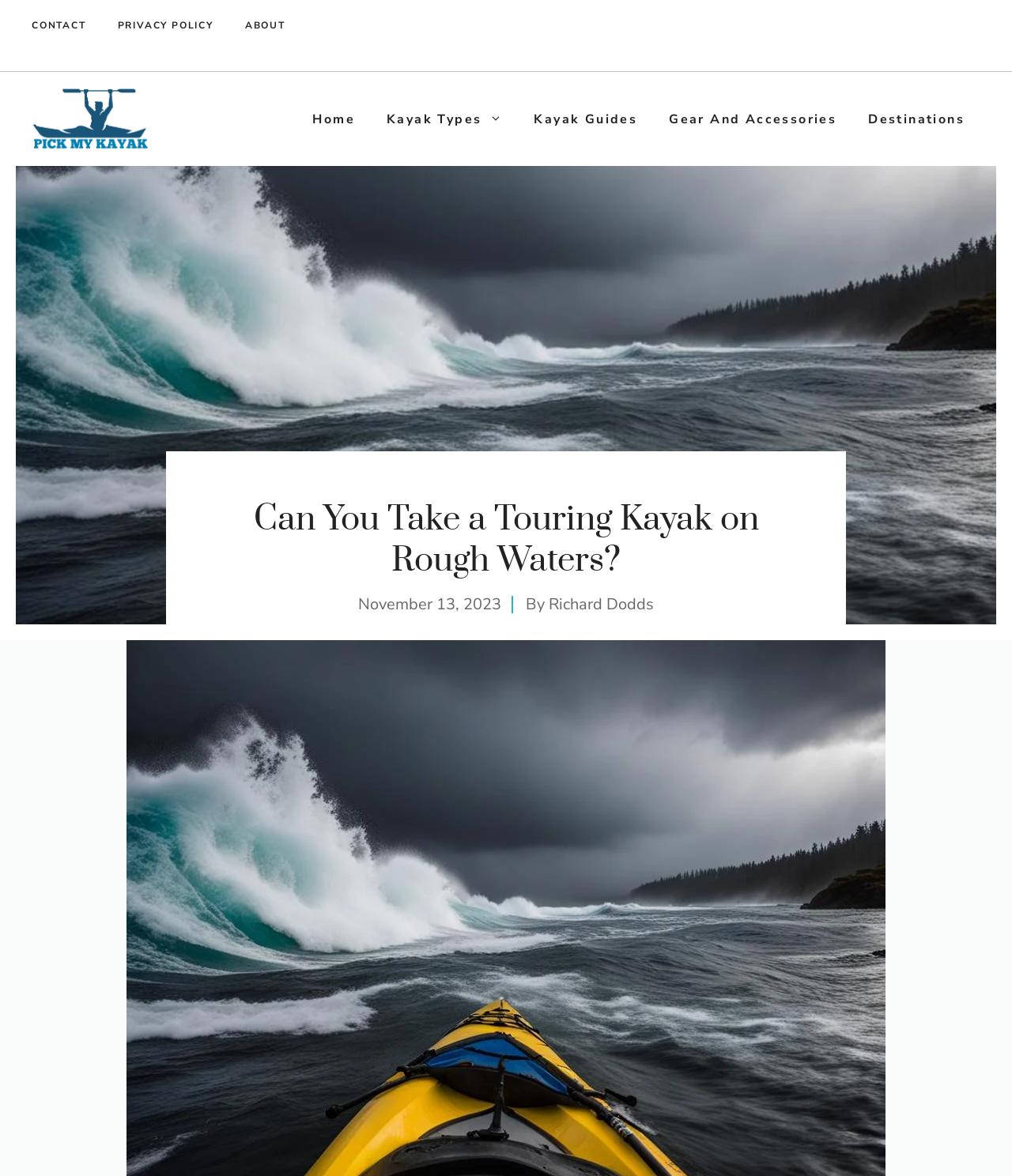Write a detailed summary of the webpage.

The webpage is about touring kayaks and rough waters, with a focus on safety and understanding the limitations of kayaks. At the top left corner, there are three links: "CONTACT", "PRIVACY POLICY", and "ABOUT". Next to these links, there is a small, almost invisible text element containing a non-breaking space character. 

Below these links, there is a banner that spans the entire width of the page, containing a link to "Pick My Kayak" with an accompanying image. To the right of the banner, there is a primary navigation menu with five links: "Home", "Kayak Types", "Kayak Guides", "Gear And Accessories", and "Destinations".

The main content of the page starts with a heading that asks "Can You Take a Touring Kayak on Rough Waters?" This heading is positioned roughly in the middle of the page, both horizontally and vertically. Below the heading, there is a timestamp indicating that the content was published on November 13, 2023. Next to the timestamp, there is a text element that says "By", followed by a link to the author, "Richard Dodds".